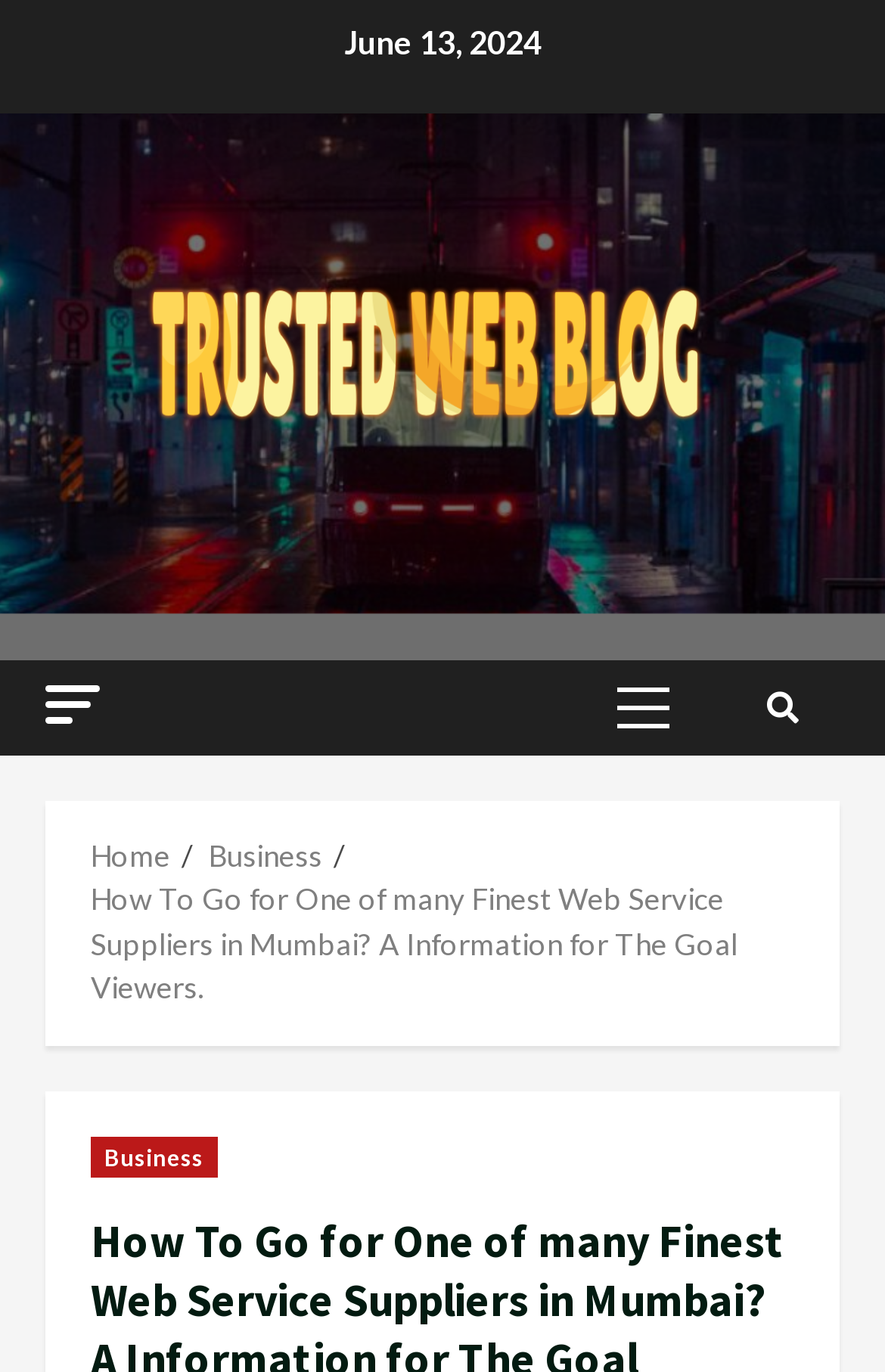How many menu items are in the primary menu?
Using the image, provide a concise answer in one word or a short phrase.

1